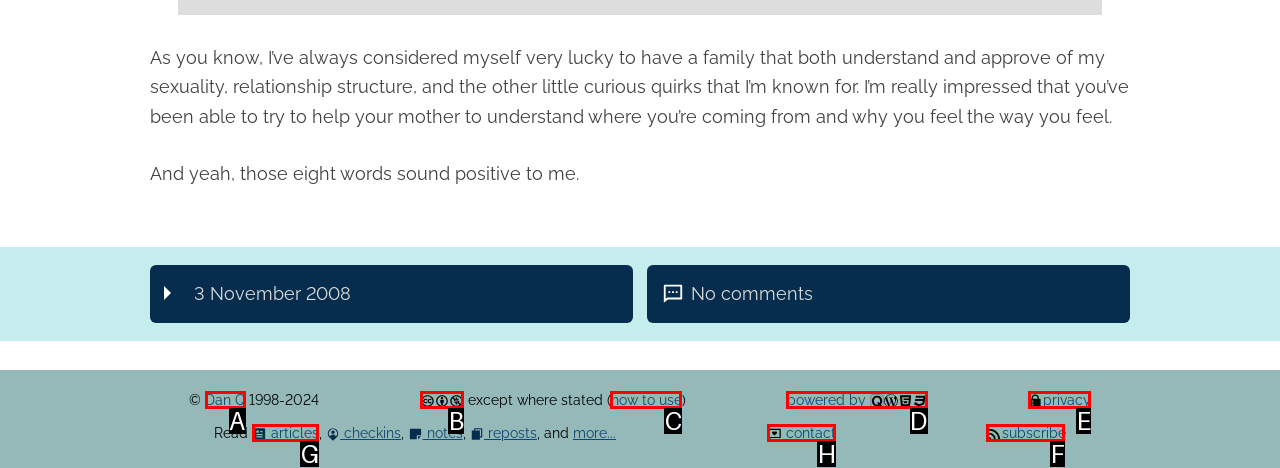Choose the letter of the UI element necessary for this task: Subscribe to the website
Answer with the correct letter.

F